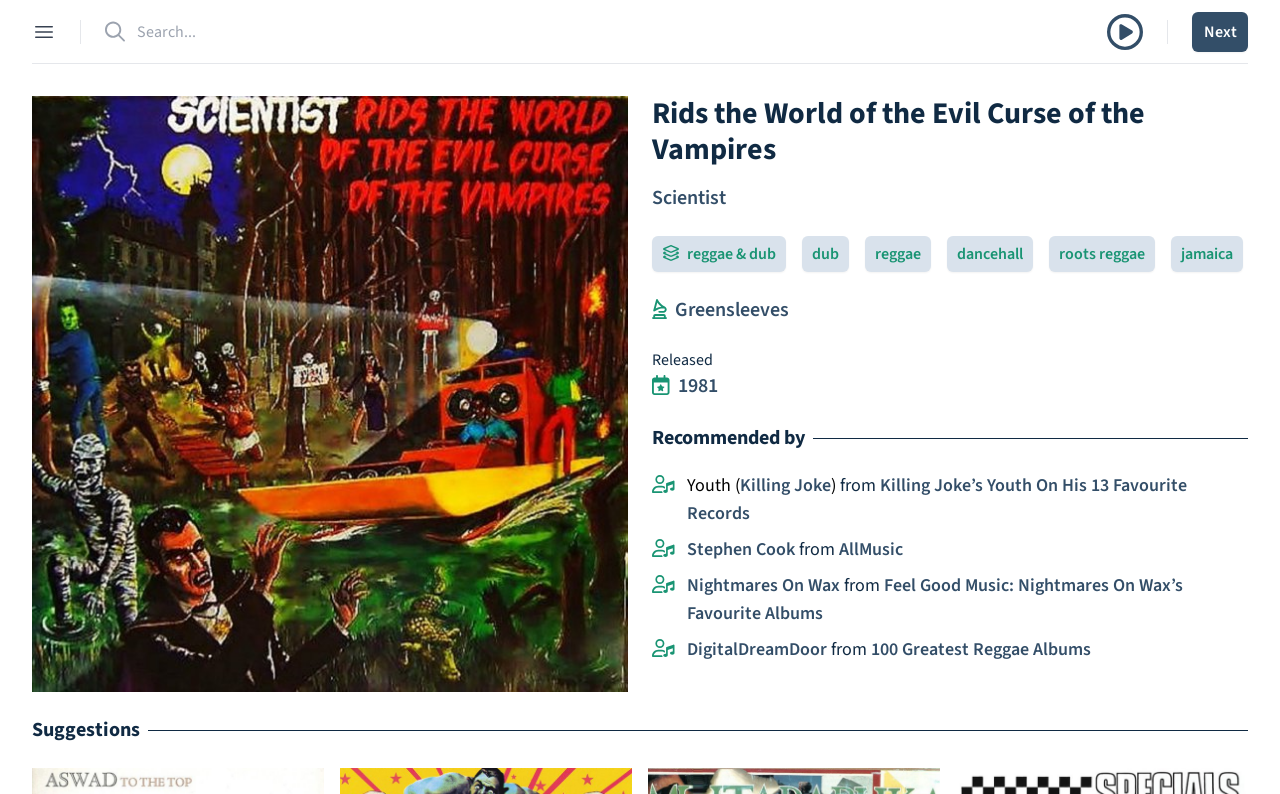Please specify the bounding box coordinates in the format (top-left x, top-left y, bottom-right x, bottom-right y), with all values as floating point numbers between 0 and 1. Identify the bounding box of the UI element described by: dancehall

[0.74, 0.297, 0.807, 0.343]